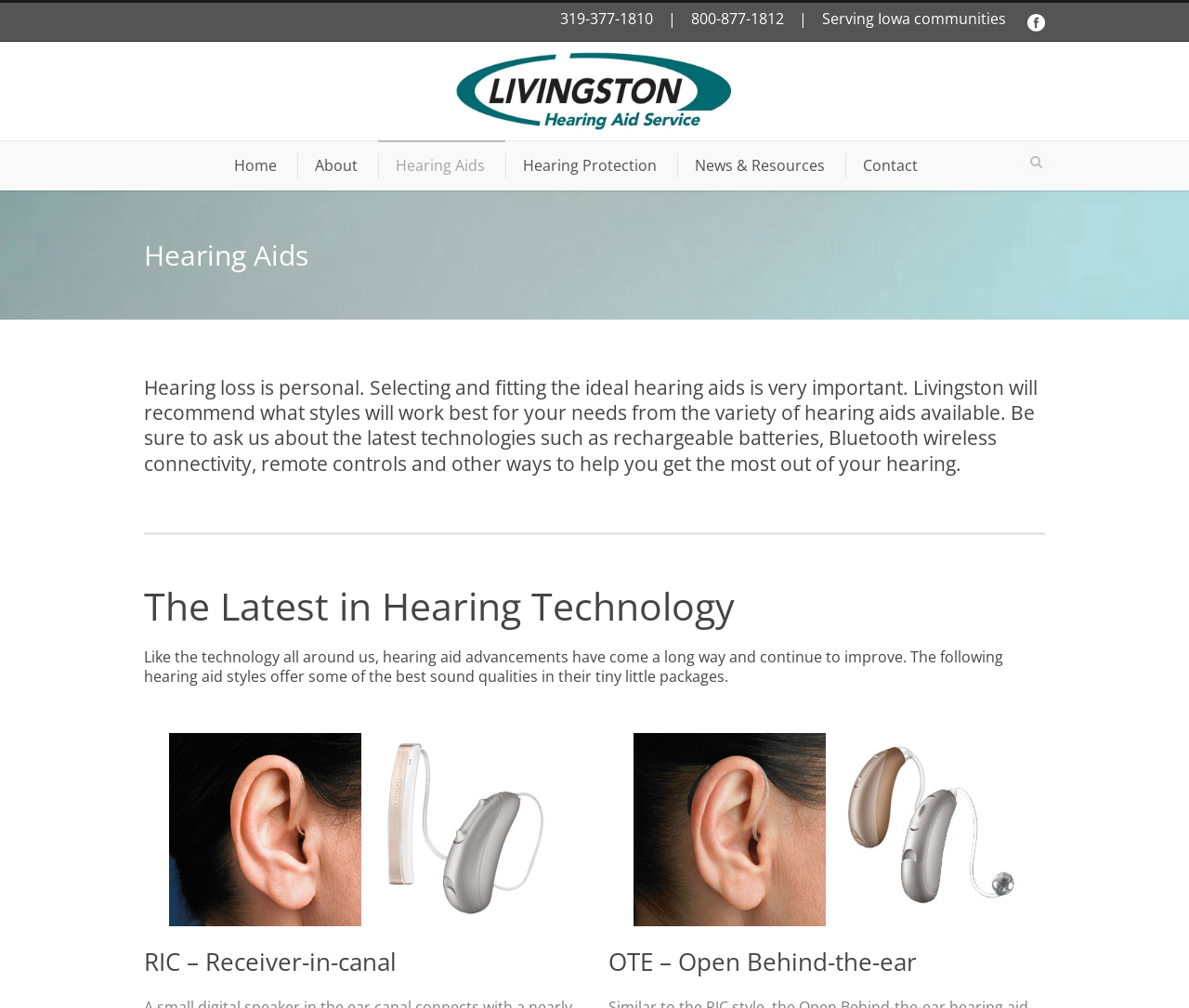Describe all the key features and sections of the webpage thoroughly.

The webpage is about Livingston Hearing Aid Service, which offers custom hearing aids and accessories to meet individual hearing needs, style, and comfort. 

At the top of the page, there is a phone number and serving area information, followed by a Facebook link with an accompanying Facebook icon. 

Below this section, there is a navigation menu with links to different pages, including Home, About, Hearing Aids, Hearing Protection, News & Resources, and Contact. 

The main content of the page is divided into three sections. The first section is headed "Hearing Aids" and explains the importance of selecting and fitting the ideal hearing aids for individual needs. It also mentions the latest technologies available, such as rechargeable batteries, Bluetooth wireless connectivity, and remote controls.

The second section is headed "The Latest in Hearing Technology" and discusses the advancements in hearing aid technology, offering some of the best sound qualities in their tiny packages.

The third section lists different hearing aid styles, including RIC (Receiver-in-canal) and OTE (Open Behind-the-ear), with their respective headings.